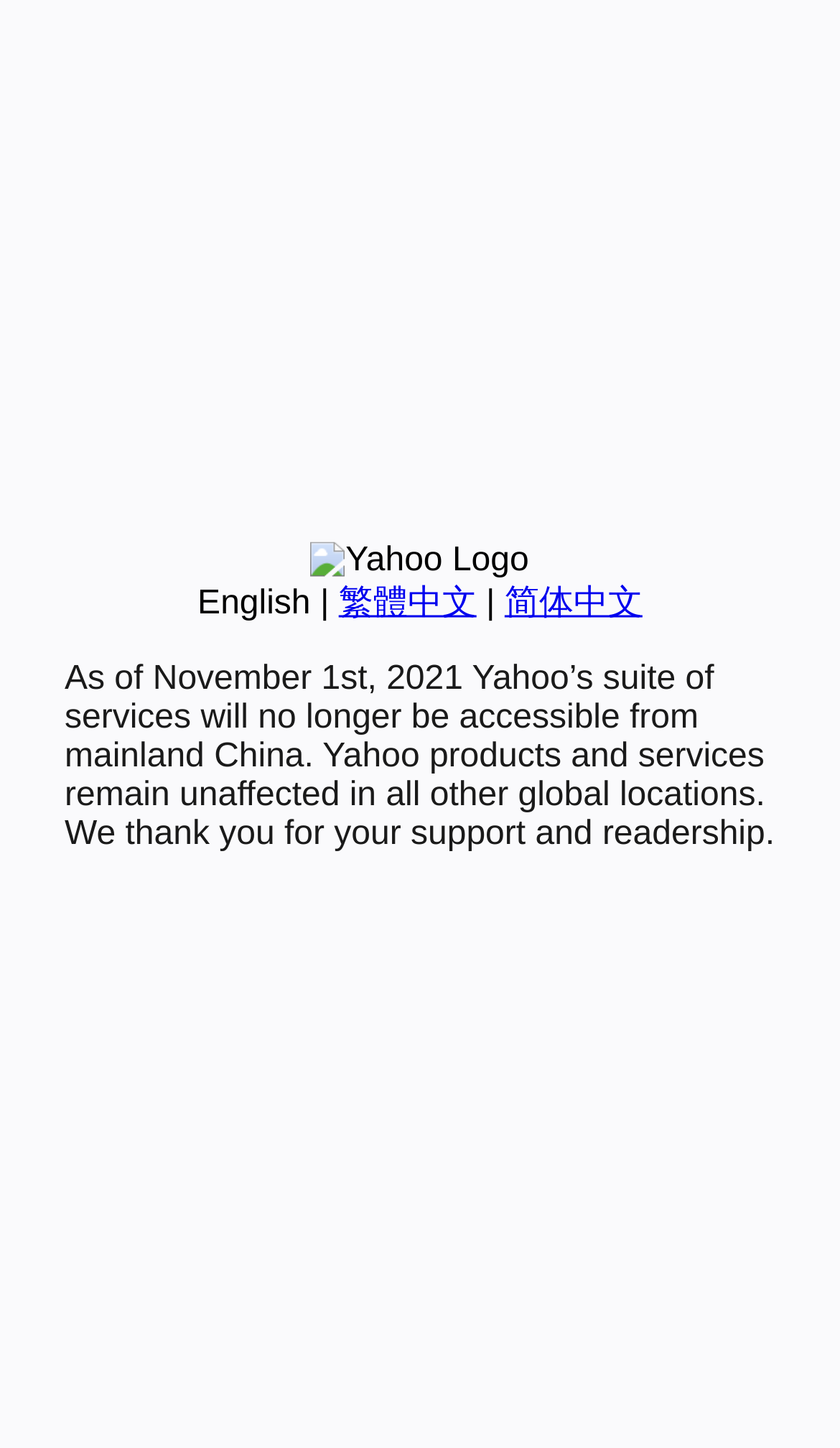Using the webpage screenshot, find the UI element described by 繁體中文. Provide the bounding box coordinates in the format (top-left x, top-left y, bottom-right x, bottom-right y), ensuring all values are floating point numbers between 0 and 1.

[0.403, 0.404, 0.567, 0.429]